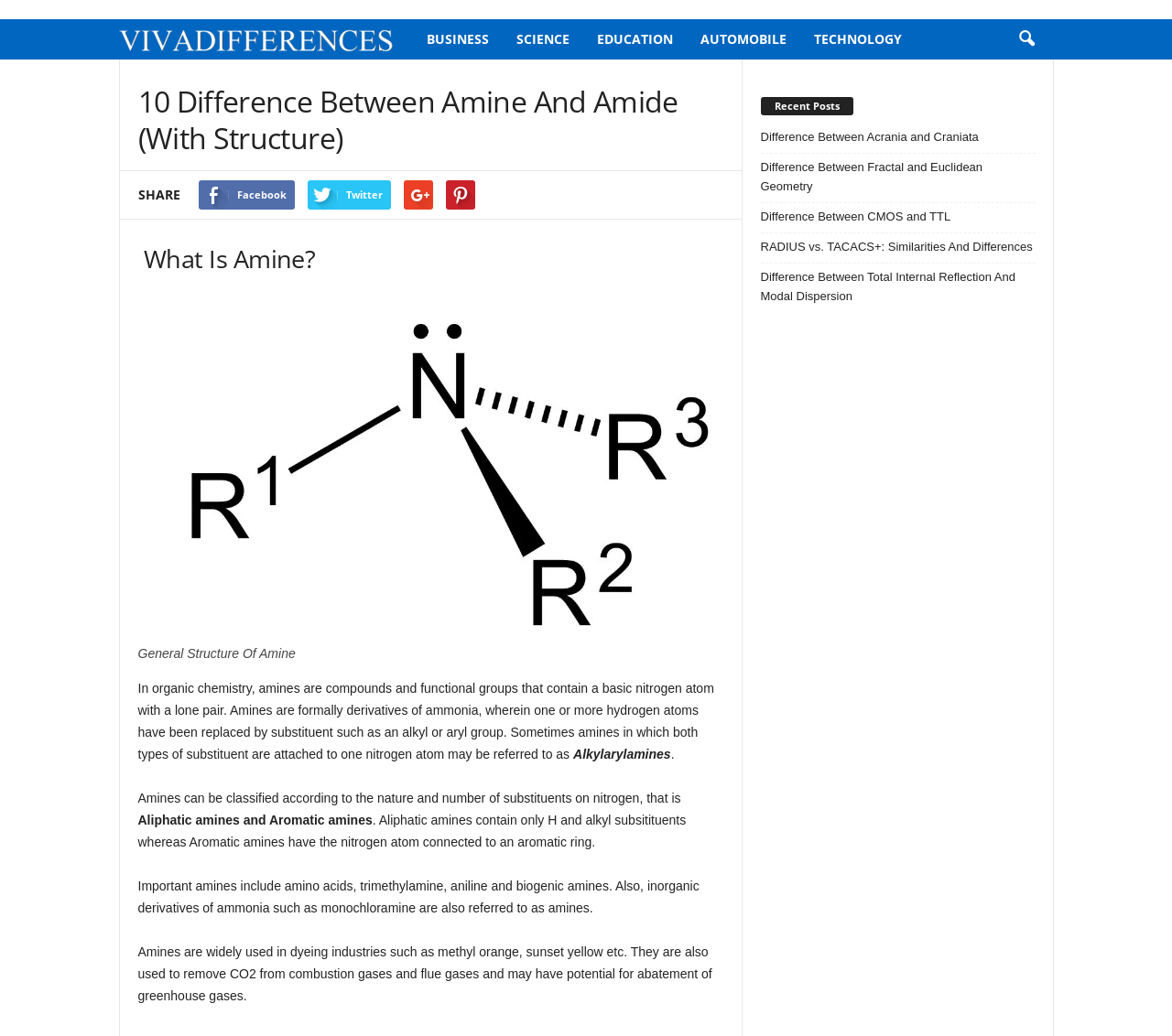Predict the bounding box of the UI element that fits this description: "parent_node: Facebook Twitter".

[0.344, 0.174, 0.369, 0.202]